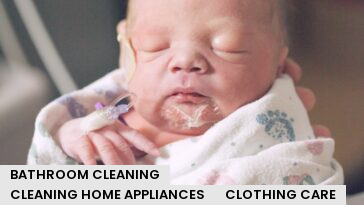What are the topics of the bold text links below the image?
Refer to the screenshot and answer in one word or phrase.

Household maintenance